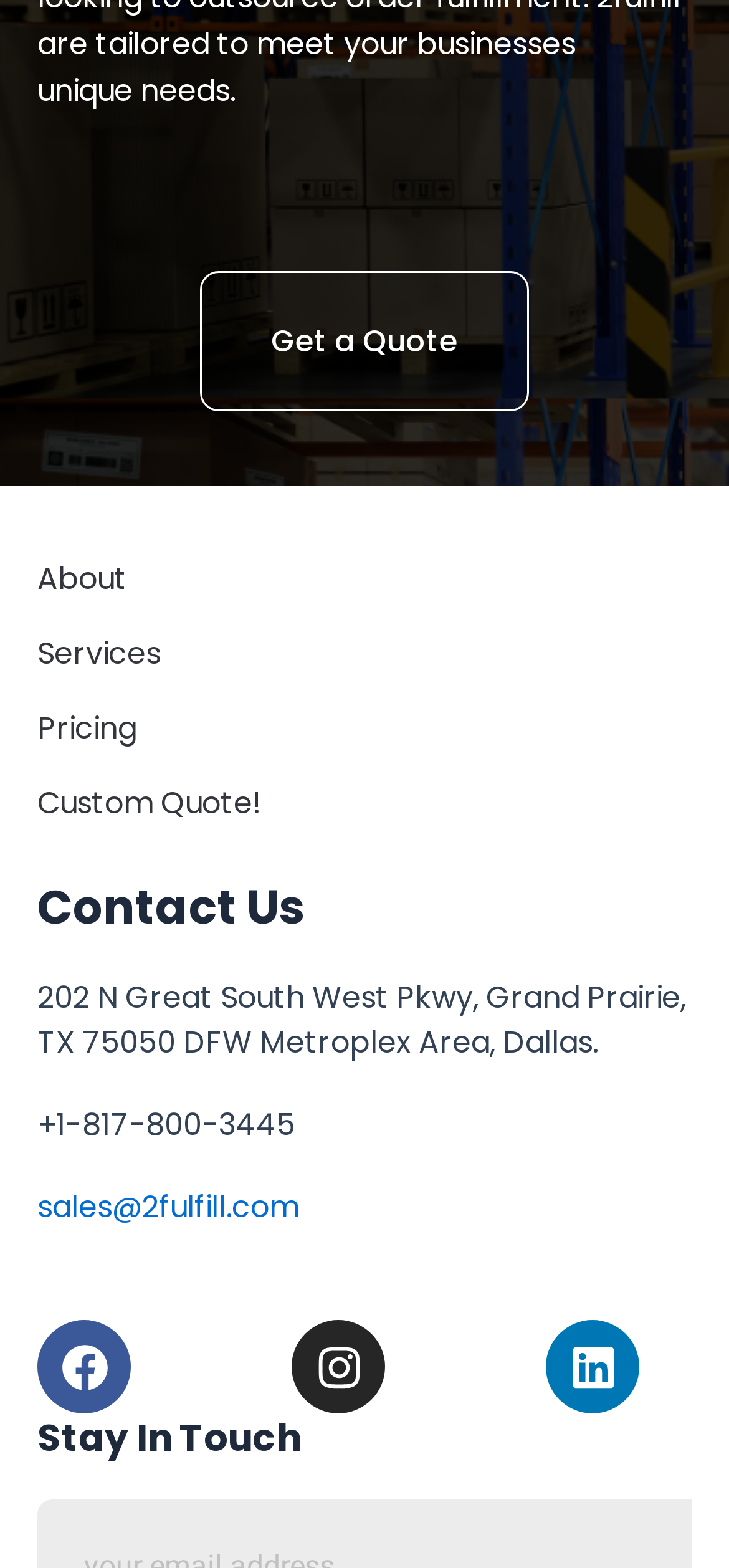Can you find the bounding box coordinates of the area I should click to execute the following instruction: "Email sales"?

[0.051, 0.756, 0.41, 0.784]